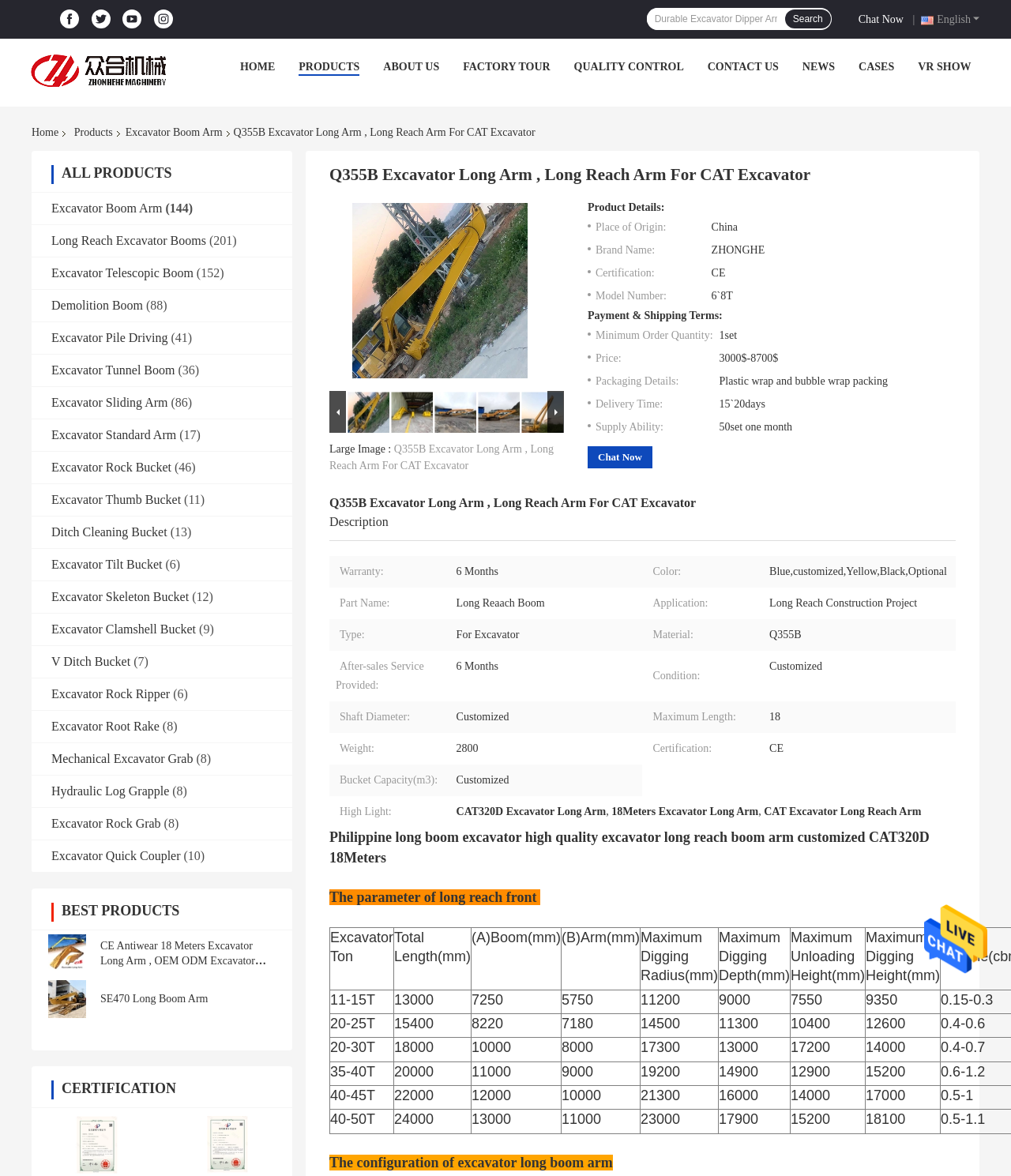Provide the bounding box coordinates of the section that needs to be clicked to accomplish the following instruction: "View excavator boom arm products."

[0.051, 0.171, 0.16, 0.183]